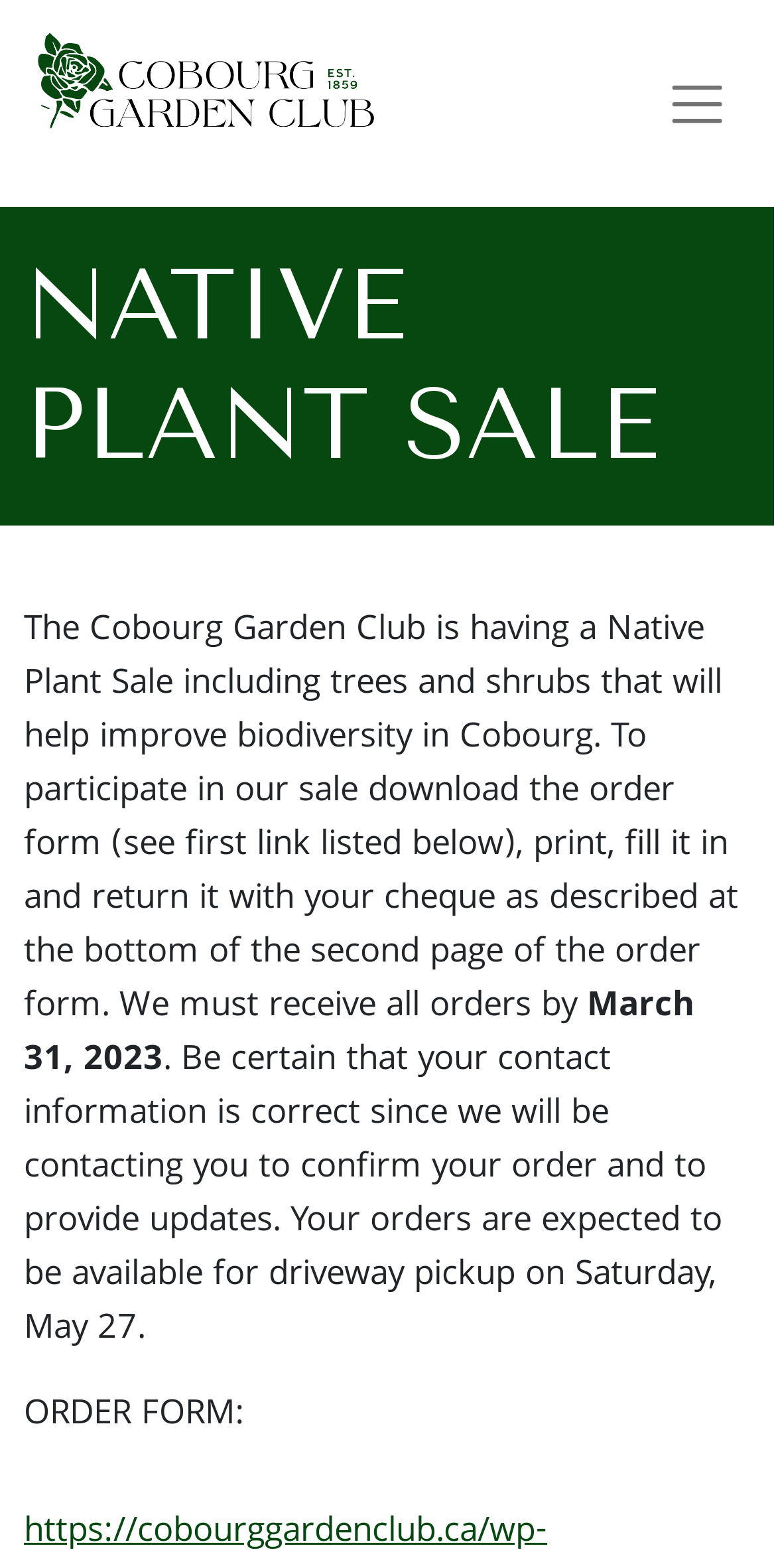Find the bounding box of the UI element described as follows: "aria-label="Toggle navigation"".

[0.827, 0.041, 0.969, 0.092]